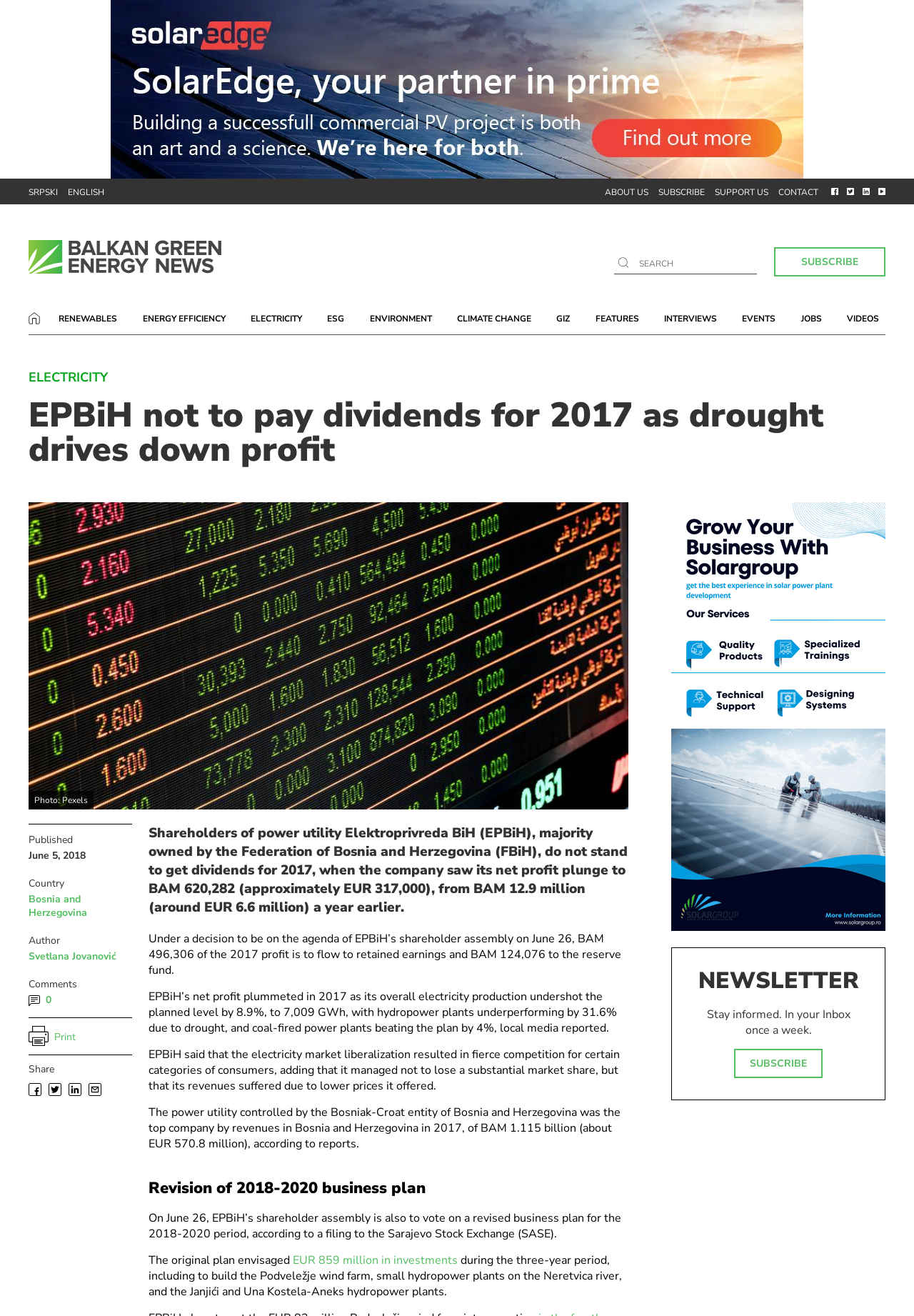Identify the bounding box for the described UI element: "alt="Welcome To Cape Breton"".

None